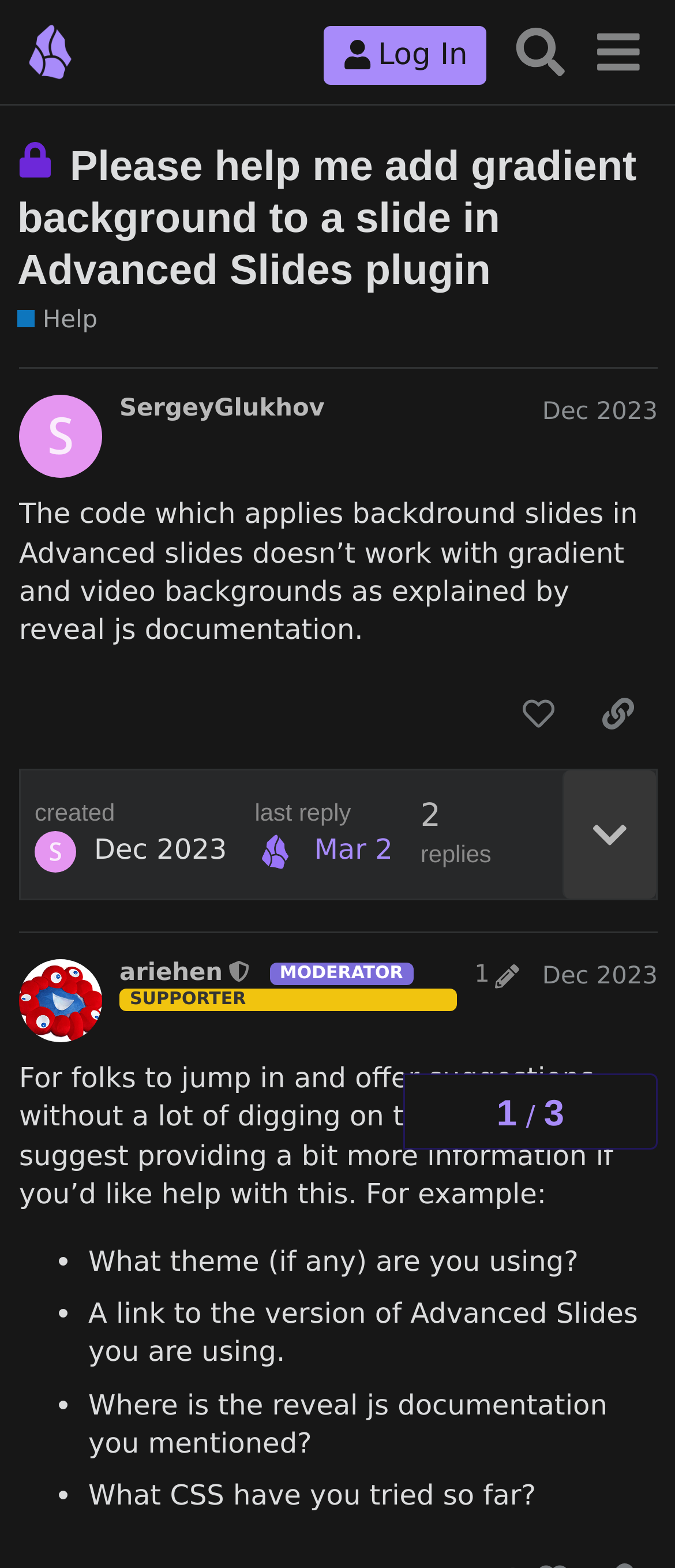What is the topic of this discussion?
Using the visual information, reply with a single word or short phrase.

Adding gradient background to a slide